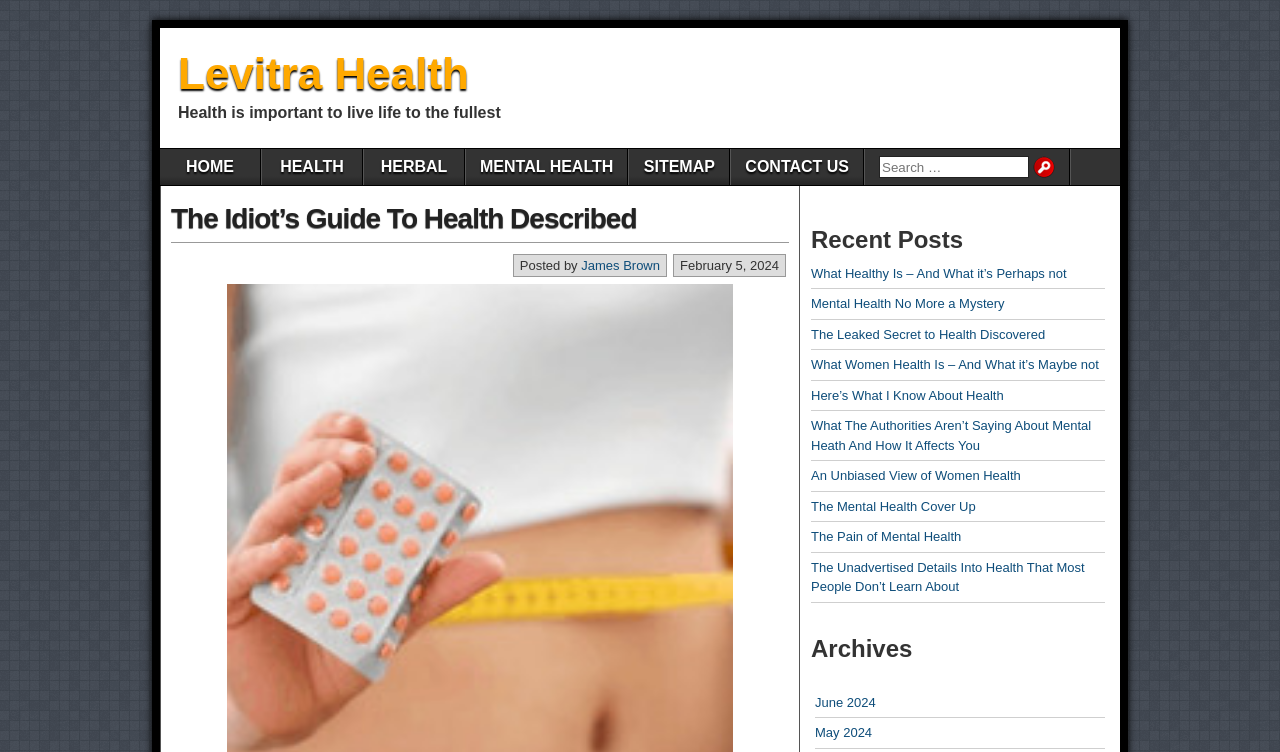Highlight the bounding box coordinates of the element that should be clicked to carry out the following instruction: "Search for something". The coordinates must be given as four float numbers ranging from 0 to 1, i.e., [left, top, right, bottom].

[0.807, 0.207, 0.824, 0.237]